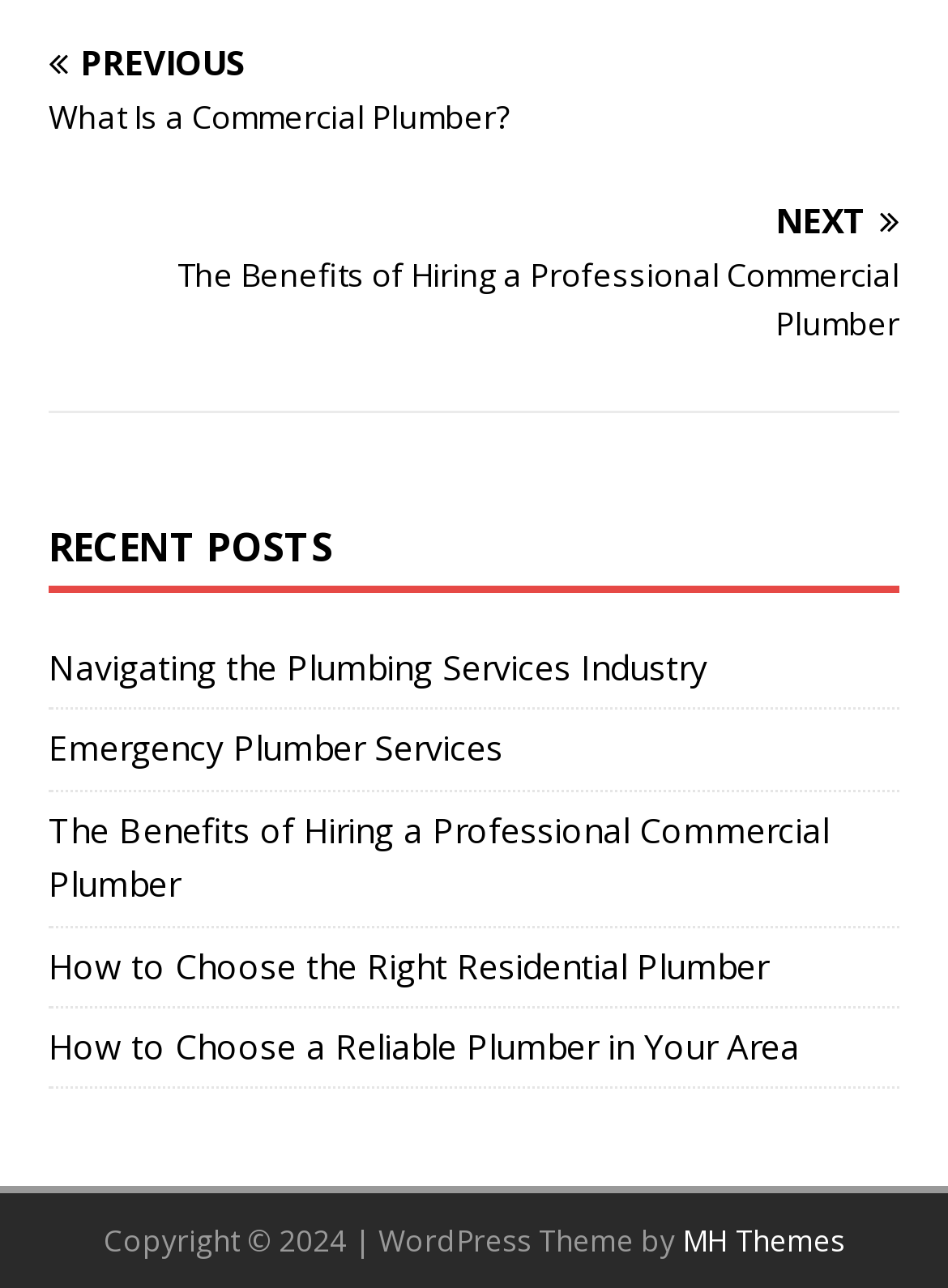What is the text of the copyright information?
Please give a detailed and elaborate answer to the question.

I found the StaticText element with the text 'Copyright © 2024 | WordPress Theme by' at the bottom of the webpage.